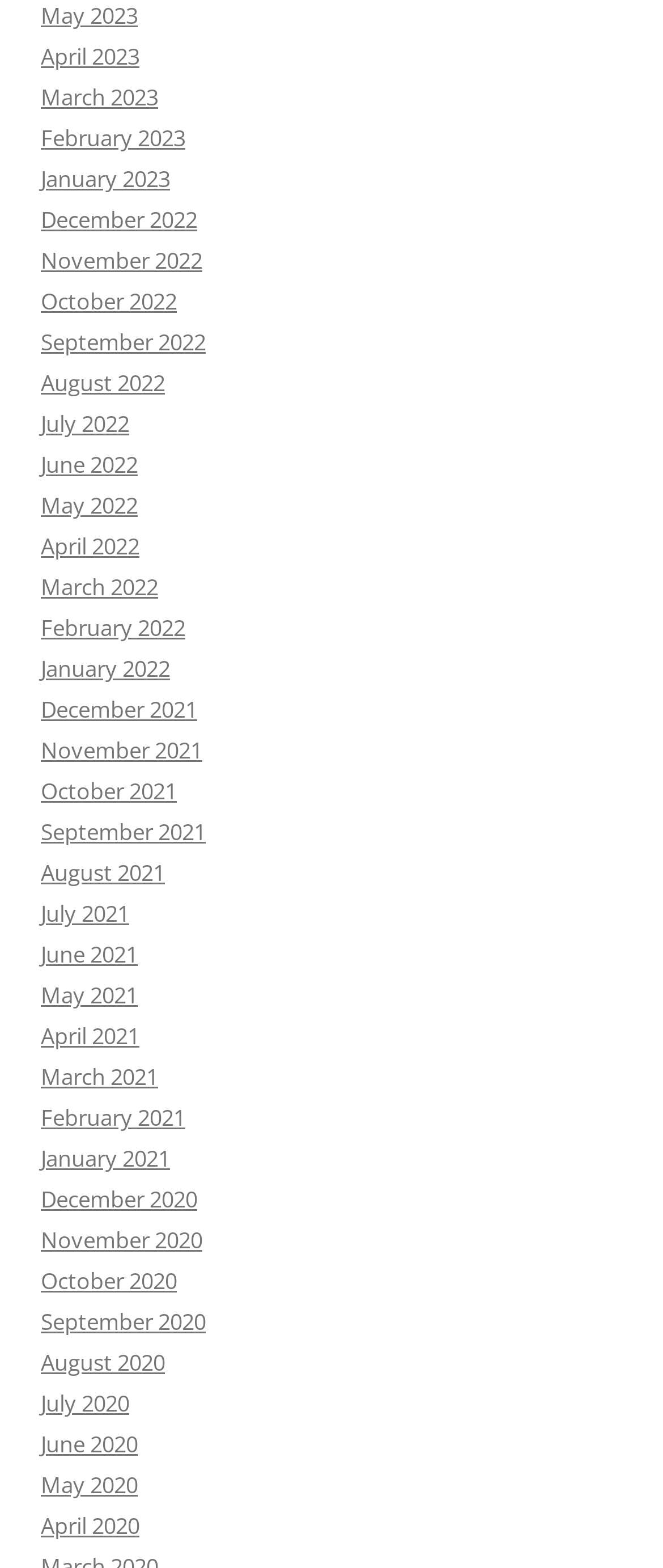Answer the question with a single word or phrase: 
Are the links sorted in ascending or descending order?

Descending